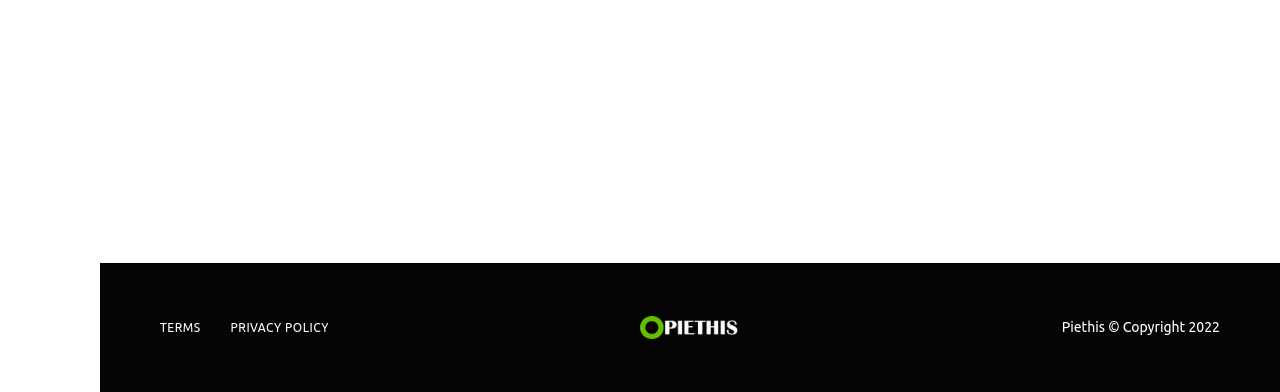What is the name of the website?
Using the image provided, answer with just one word or phrase.

Piethis